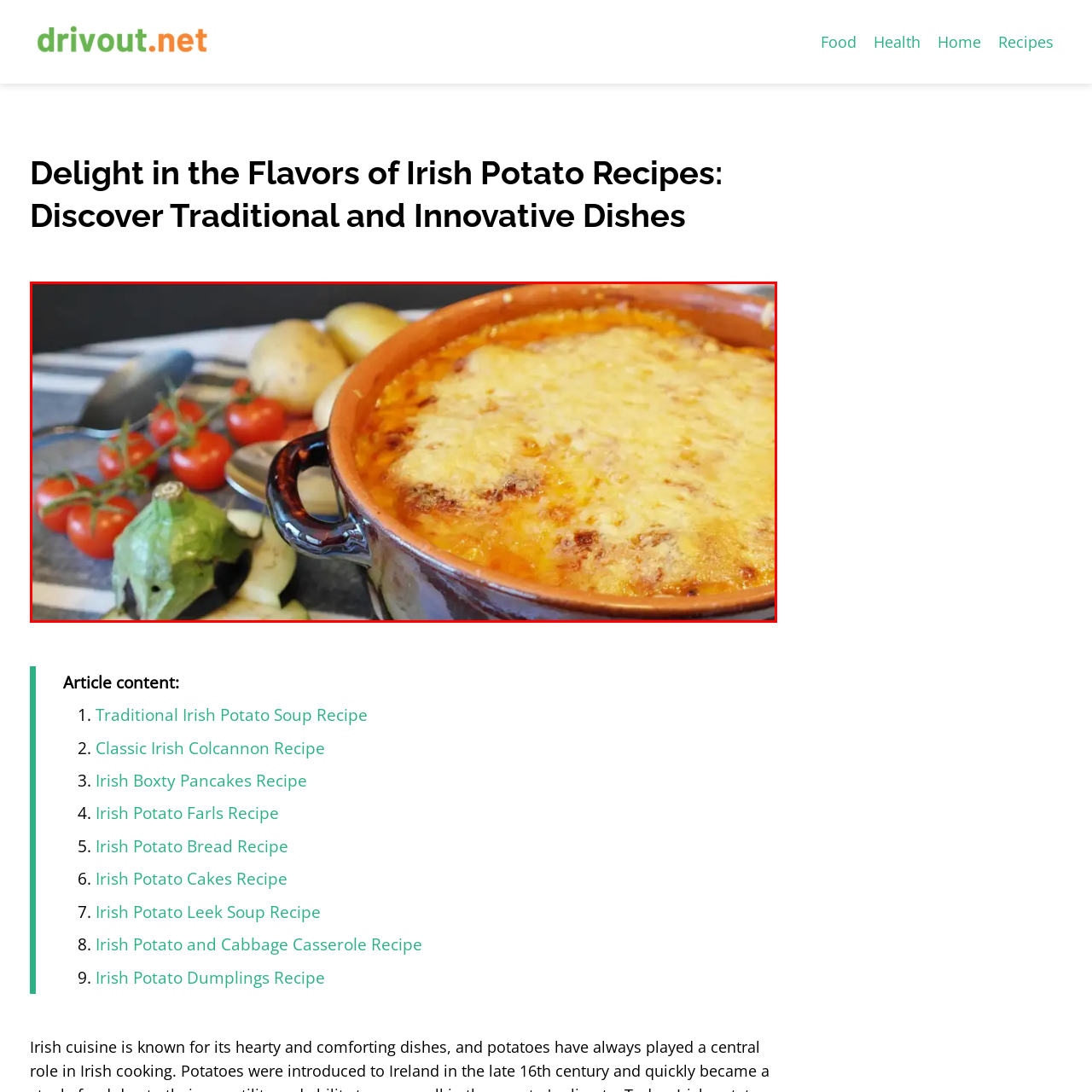Analyze the picture within the red frame, What is the purpose of the dish? 
Provide a one-word or one-phrase response.

Gathering friends and family